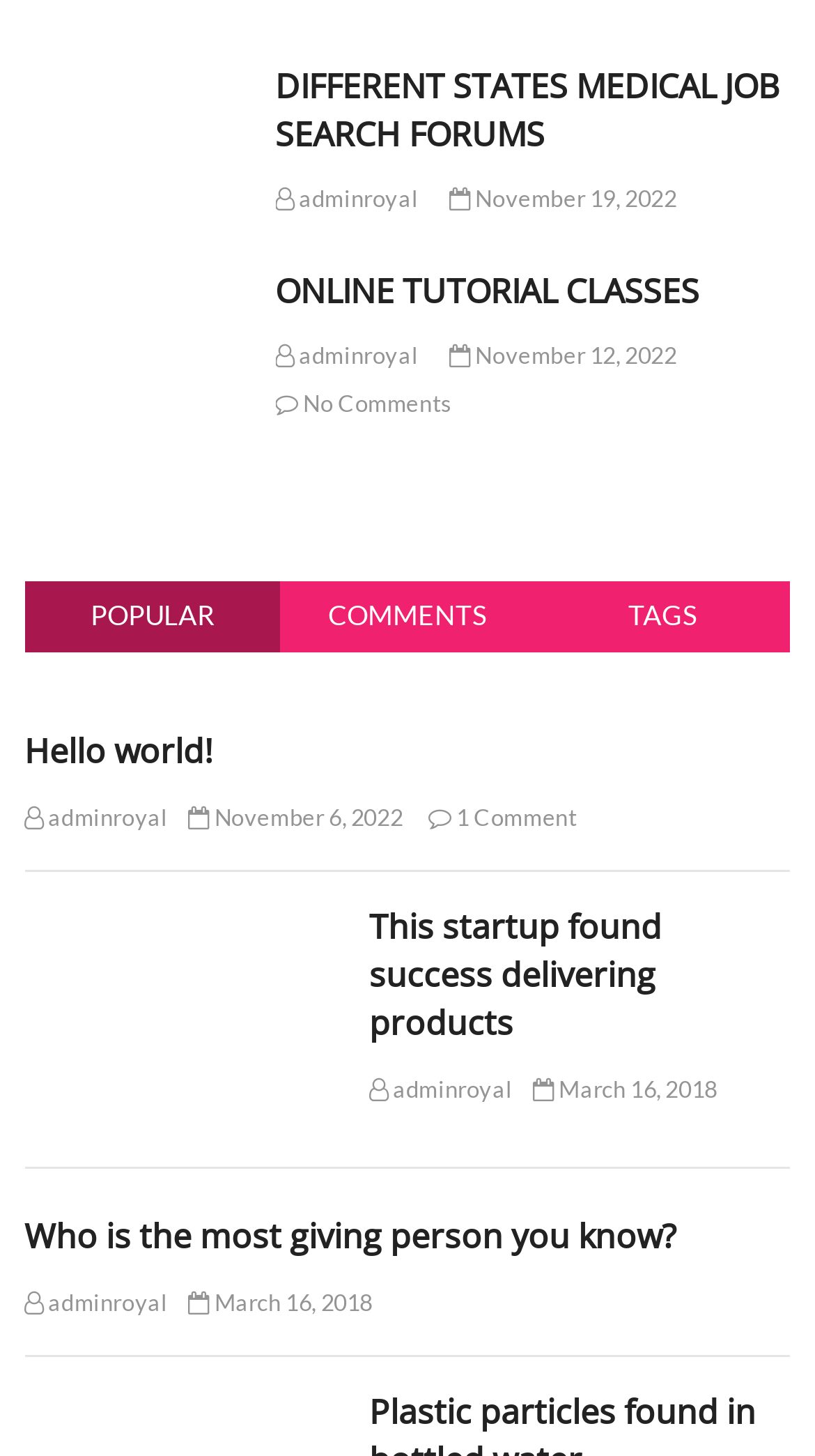Based on the image, provide a detailed response to the question:
How many comments does the post 'Hello world!' have?

I found the number of comments of the post 'Hello world!' by looking at the link element with the text ' 1 Comment' which is located below the heading 'Hello world!'.